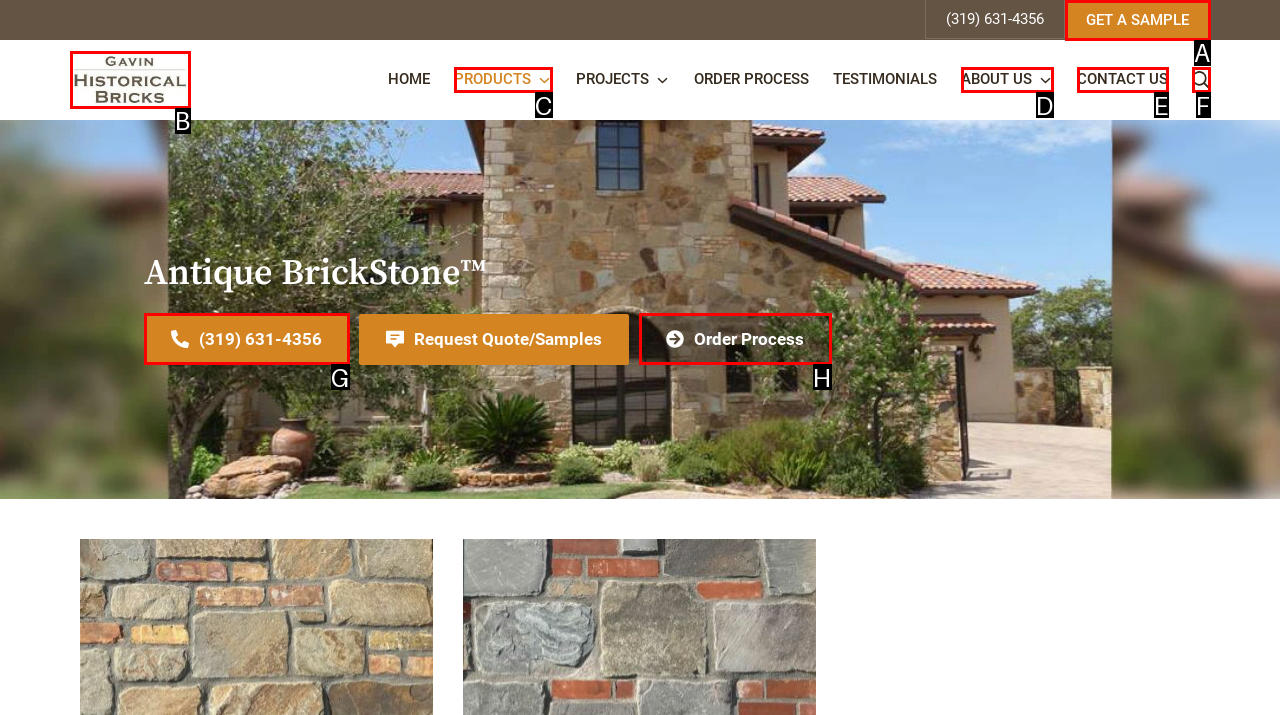Choose the UI element that best aligns with the description: Historical Bricks Historical Bricks
Respond with the letter of the chosen option directly.

B